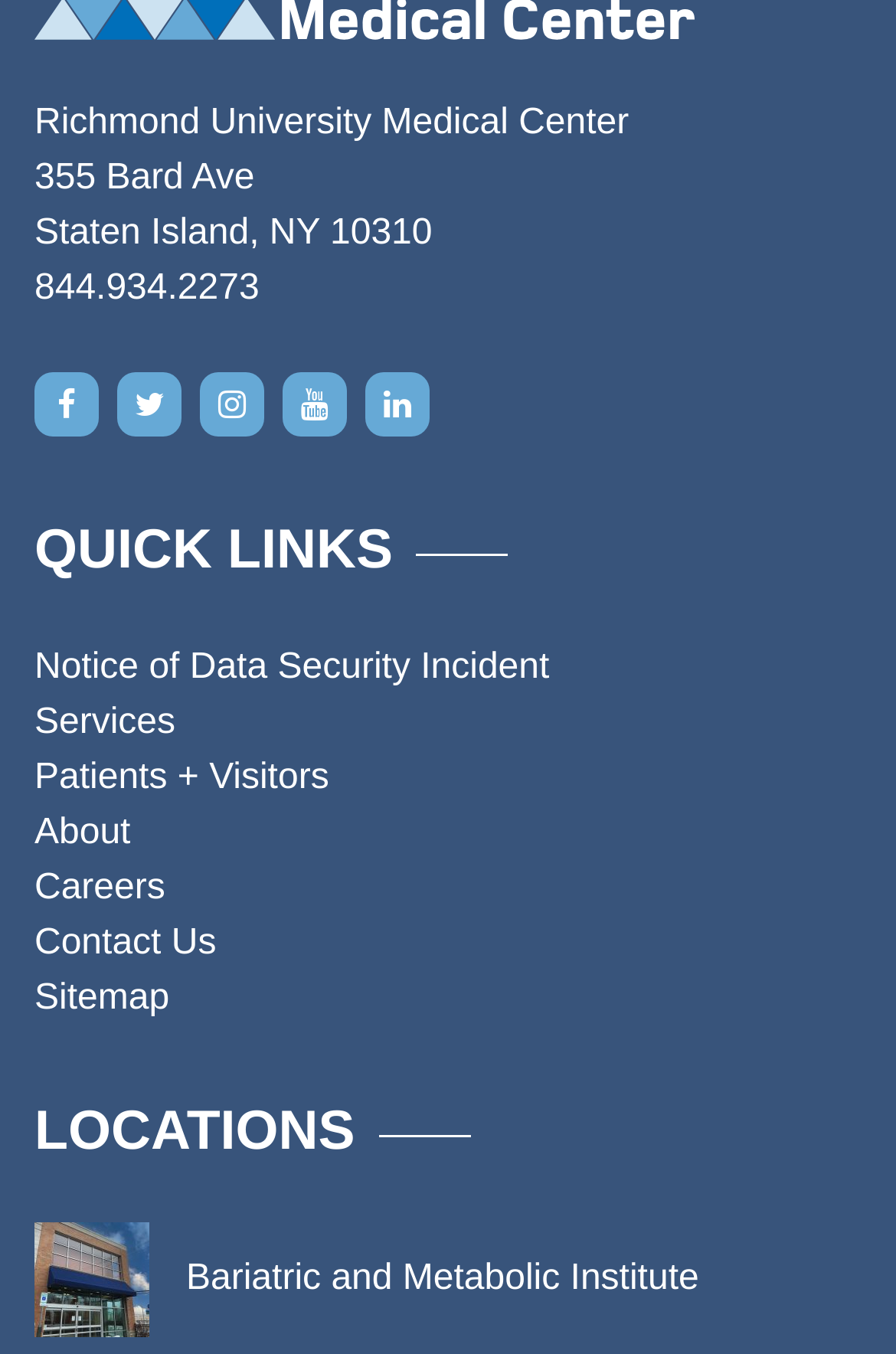Give a short answer to this question using one word or a phrase:
What is the phone number of the location?

844.934.2273